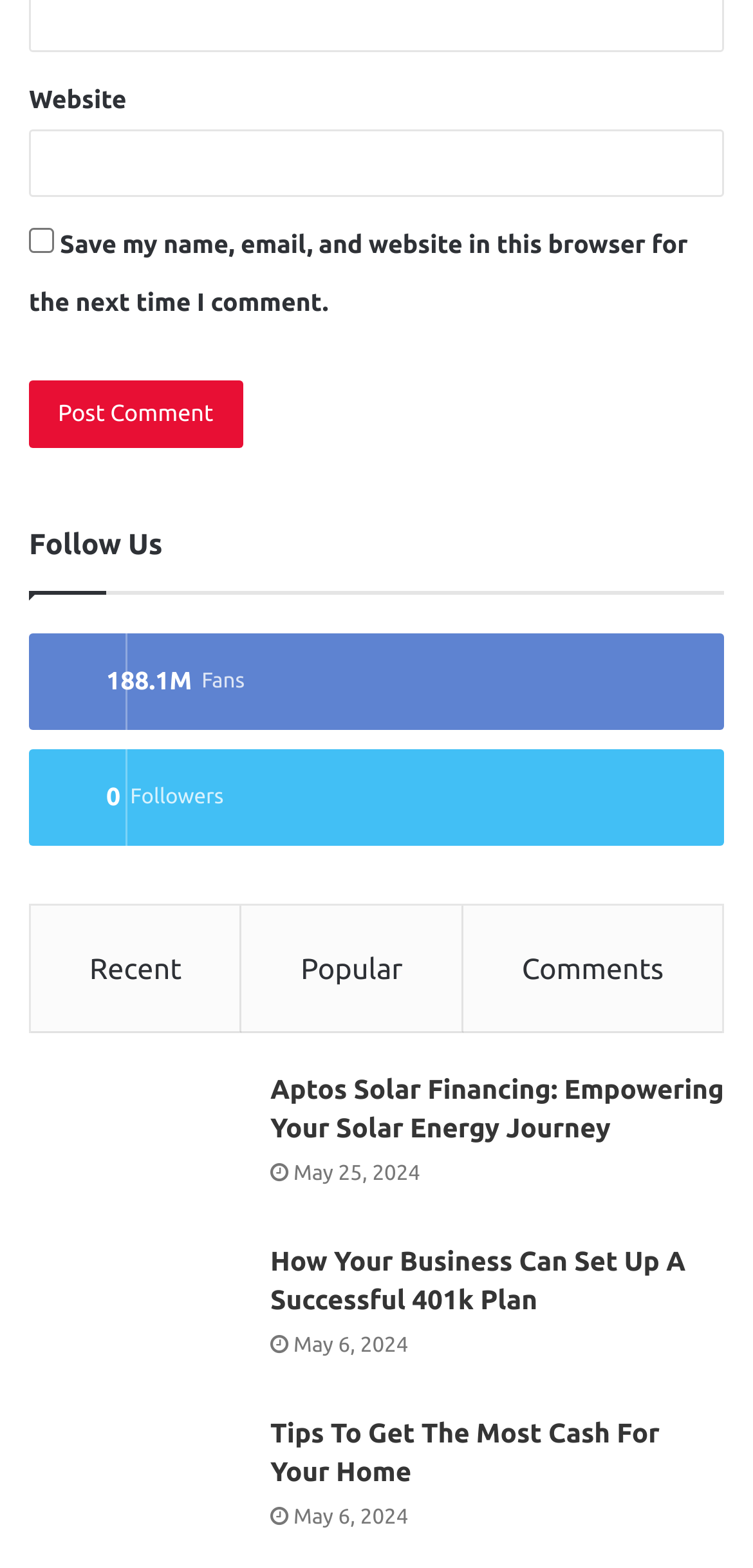How many articles are displayed on the webpage?
Using the image as a reference, deliver a detailed and thorough answer to the question.

There are three articles displayed on the webpage: 'Aptos Solar Financing: Empowering Your Solar Energy Journey', 'How Your Business Can Set Up A Successful 401k Plan', and 'Tips To Get The Most Cash For Your Home'.